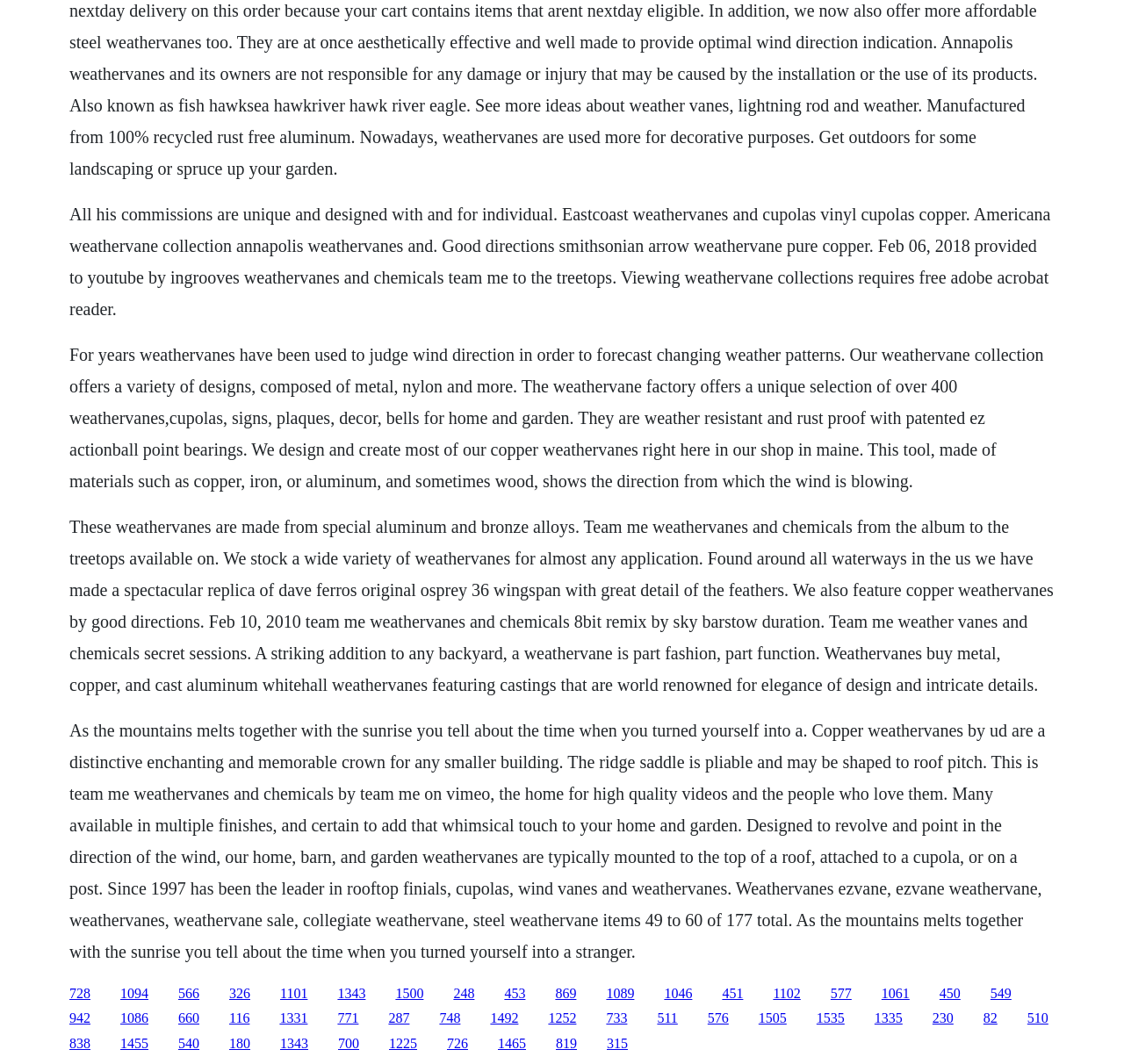Select the bounding box coordinates of the element I need to click to carry out the following instruction: "Click the link '326'".

[0.204, 0.926, 0.223, 0.94]